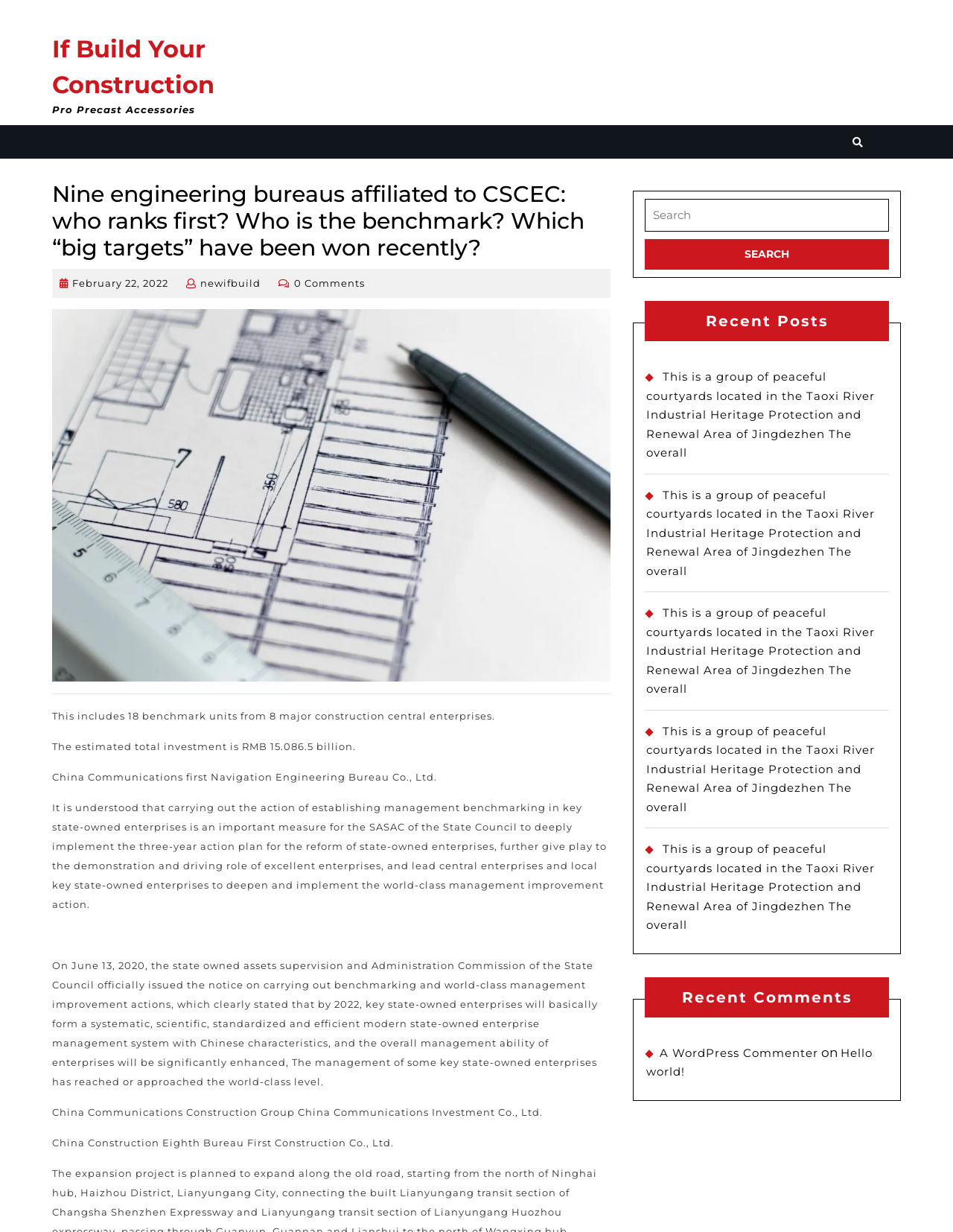Kindly determine the bounding box coordinates for the area that needs to be clicked to execute this instruction: "View recent posts".

[0.677, 0.244, 0.933, 0.277]